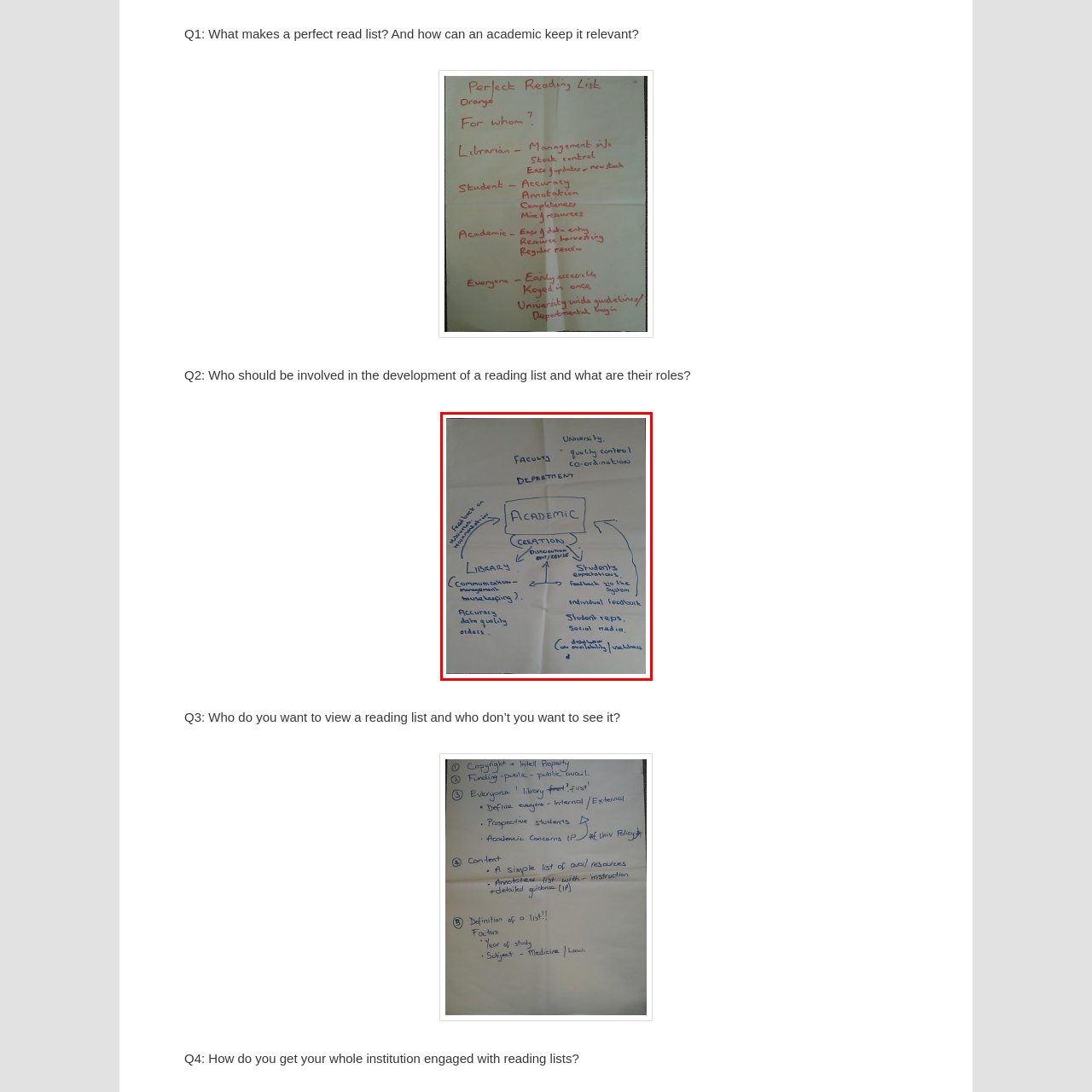Provide a thorough description of the scene captured within the red rectangle.

The image showcases a mind map or flowchart centered around the concept of "Academic Creation." At the core, the term "ACADEMIC" is prominently displayed, visually connecting various stakeholders and elements involved in the process of developing a relevant reading list.

Surrounding the central concept are several key groups and functions, including:

- **University**: Indicating a broader institutional context.
- **Faculty**: Highlighted for its role in quality control and coordination.
- **Department**: Suggesting departmental contributions to the reading list's relevance.
- **Library**: Noting its importance in communication and management, as well as ensuring data quality and order accuracy.
- **Students**: Represented as having a critical role, with input drawn from their expertise and feedback mechanisms, like giving individual feedback, engaging with student representatives, and utilizing social media to communicate availability and resources.

This layout emphasizes collaboration among various academic entities, showcasing how input from diverse sources can enhance the relevance and quality of reading lists in an academic setting. The diagram is hand-drawn, featuring blue ink on a white, crumpled paper background, giving it an informal yet instructive appearance.